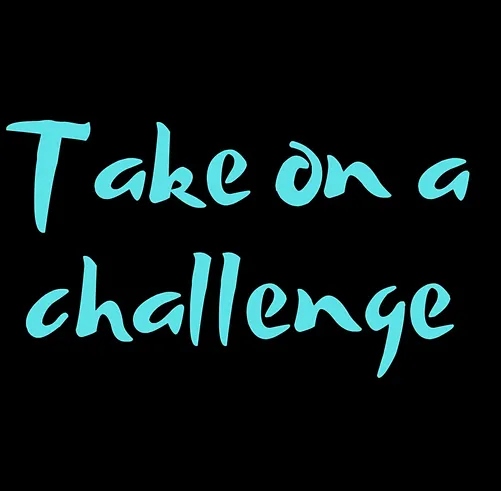Generate an elaborate caption that includes all aspects of the image.

The image features a motivational phrase "Take on a challenge" presented in a vibrant turquoise font against a stark black background. This striking visual encourages viewers to embrace new opportunities and push their boundaries. The energetic style of the lettering enhances the sense of positivity and determination, aligning with themes of personal growth and fitness challenges promoted by the accompanying content on the webpage. This image serves as an inspiring call to action, inviting individuals to engage in challenges that foster commitment, skill development, and camaraderie.